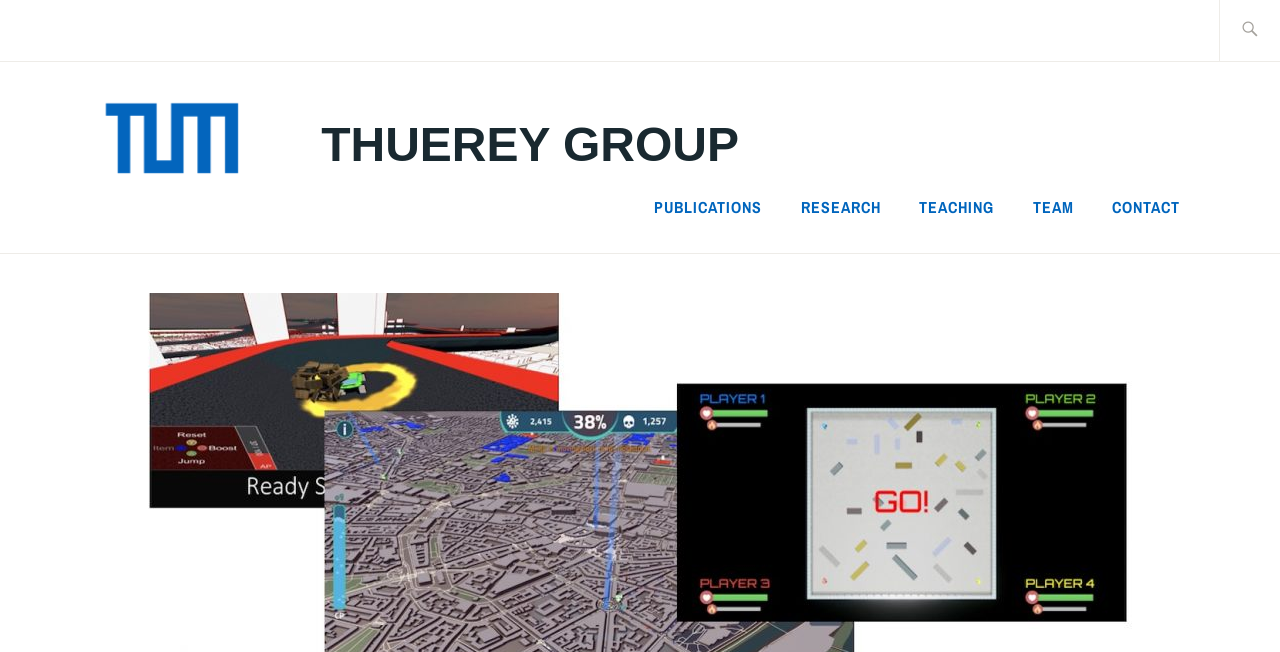Give a detailed account of the webpage's layout and content.

The webpage is titled "Computer Games Laboratory – Thuerey Group". At the top right corner, there is a search bar with a label "Search for:". Below the title, there is a logo of "Thuerey Group" which is an image accompanied by a link with the same name. 

On the left side of the page, there is a main navigation menu consisting of five links: "THUEREY GROUP", "PUBLICATIONS", "RESEARCH", "TEACHING", and "TEAM", followed by "CONTACT" at the far right. These links are aligned horizontally and are positioned in the upper half of the page.